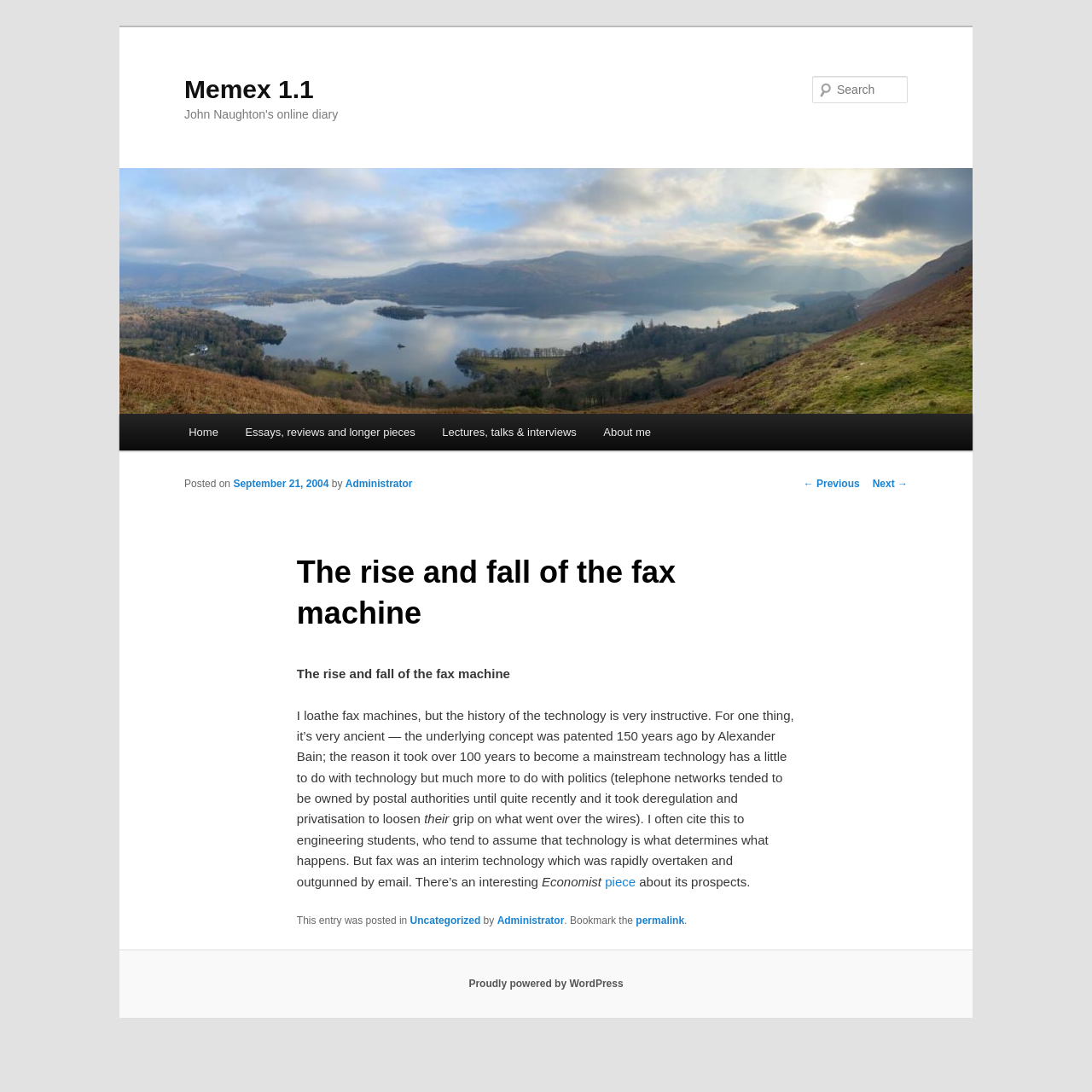Find the bounding box coordinates of the UI element according to this description: "September 21, 2004".

[0.214, 0.438, 0.301, 0.449]